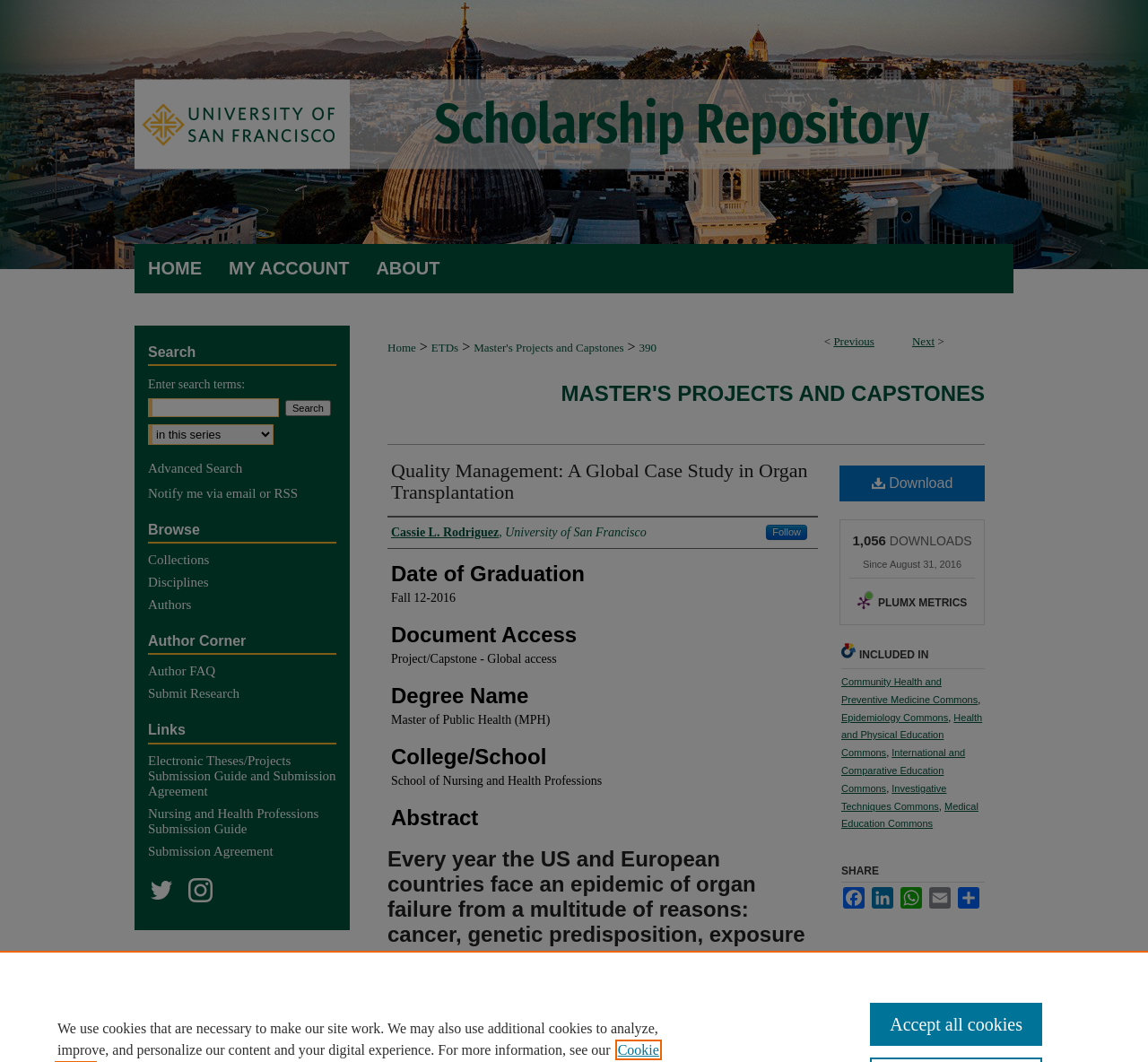Locate the bounding box coordinates of the clickable area needed to fulfill the instruction: "Search for something".

[0.129, 0.375, 0.243, 0.393]